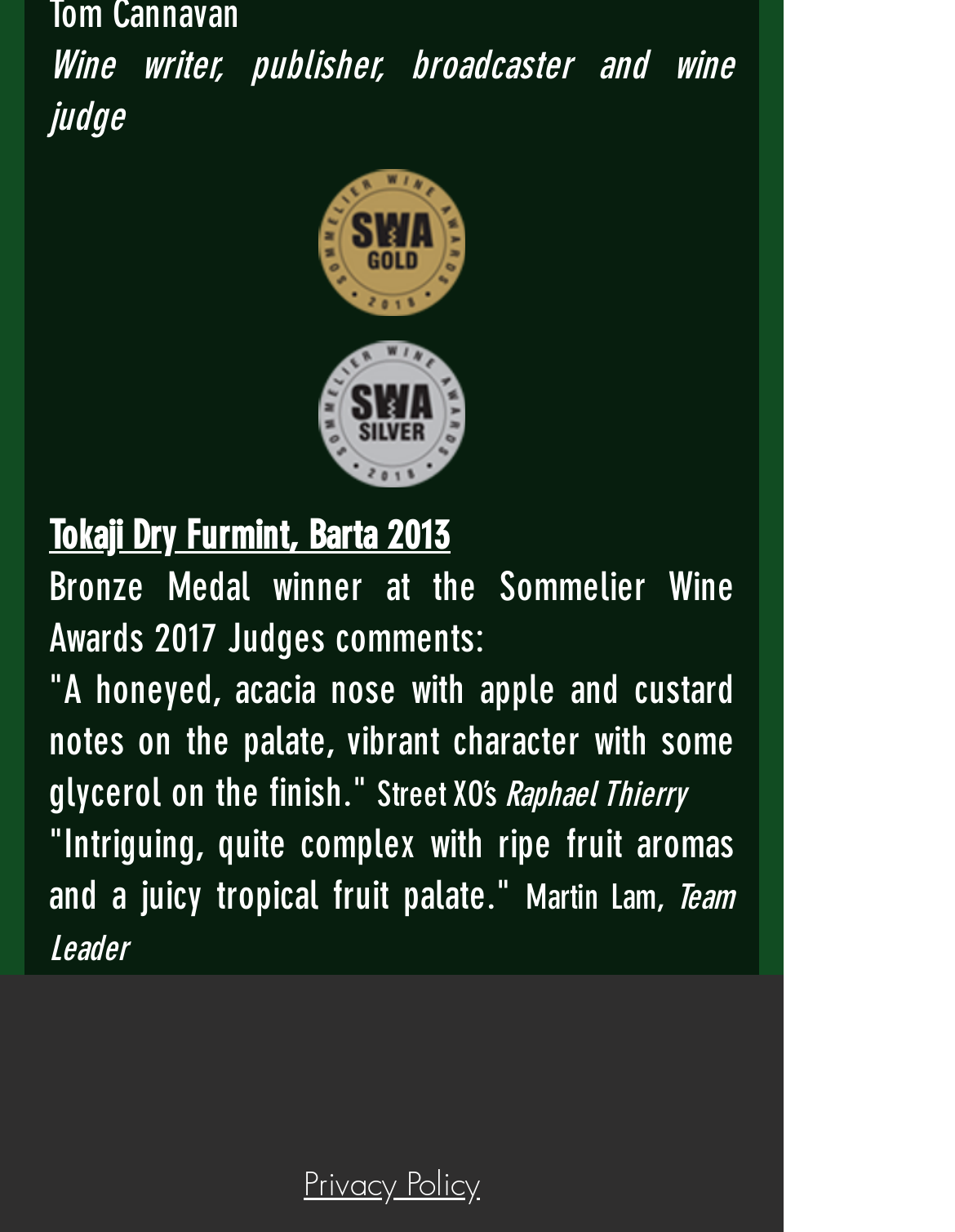Please give a concise answer to this question using a single word or phrase: 
What is the title of the link at the bottom of the webpage?

Privacy Policy